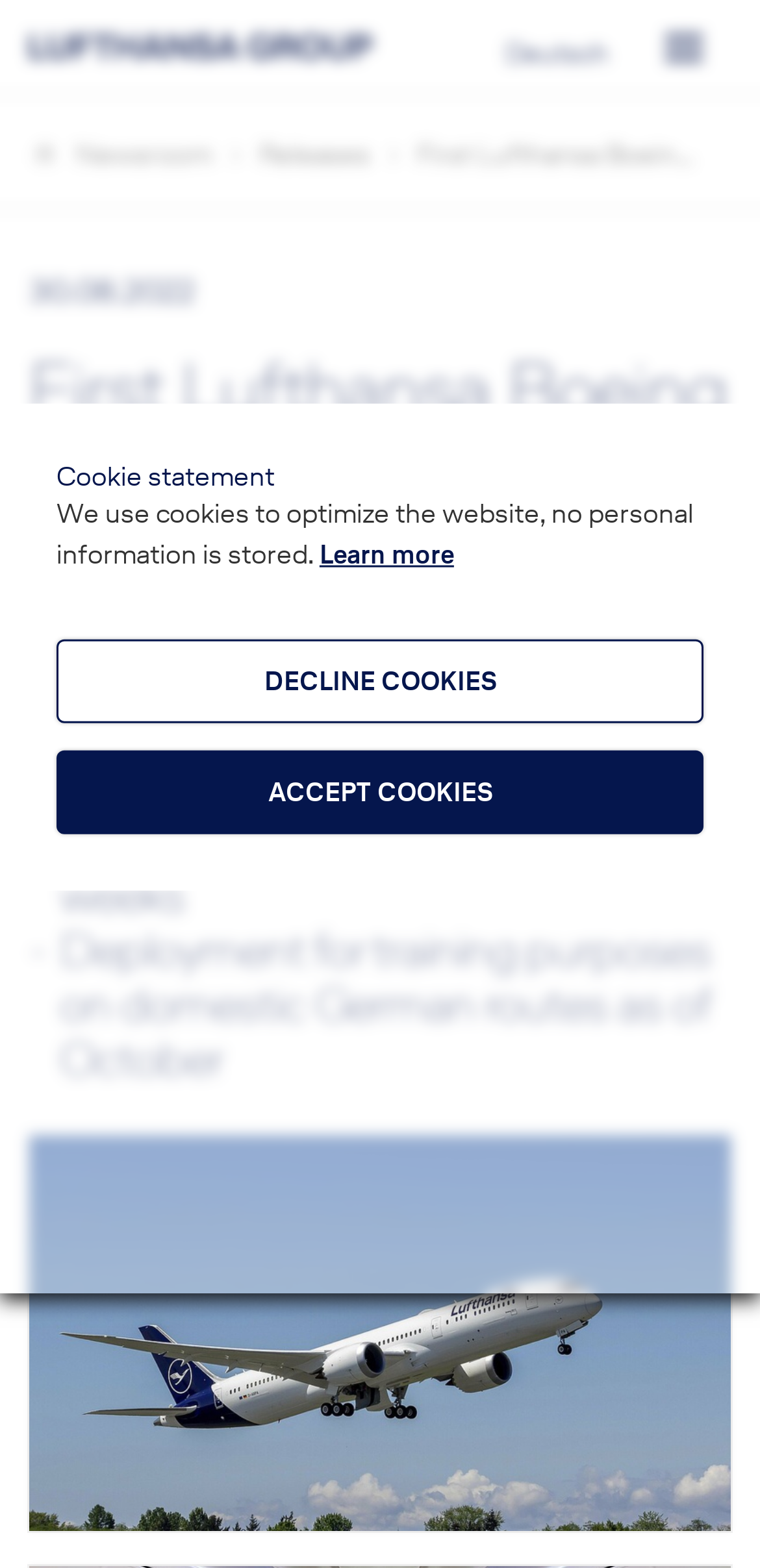Determine the bounding box coordinates of the UI element that matches the following description: "aria-label="csm_Lufthansa_787_Take-Off_089_Full_Res_51dae5fd25-305616.jpg (opens in dialog)"". The coordinates should be four float numbers between 0 and 1 in the format [left, top, right, bottom].

[0.038, 0.724, 0.962, 0.976]